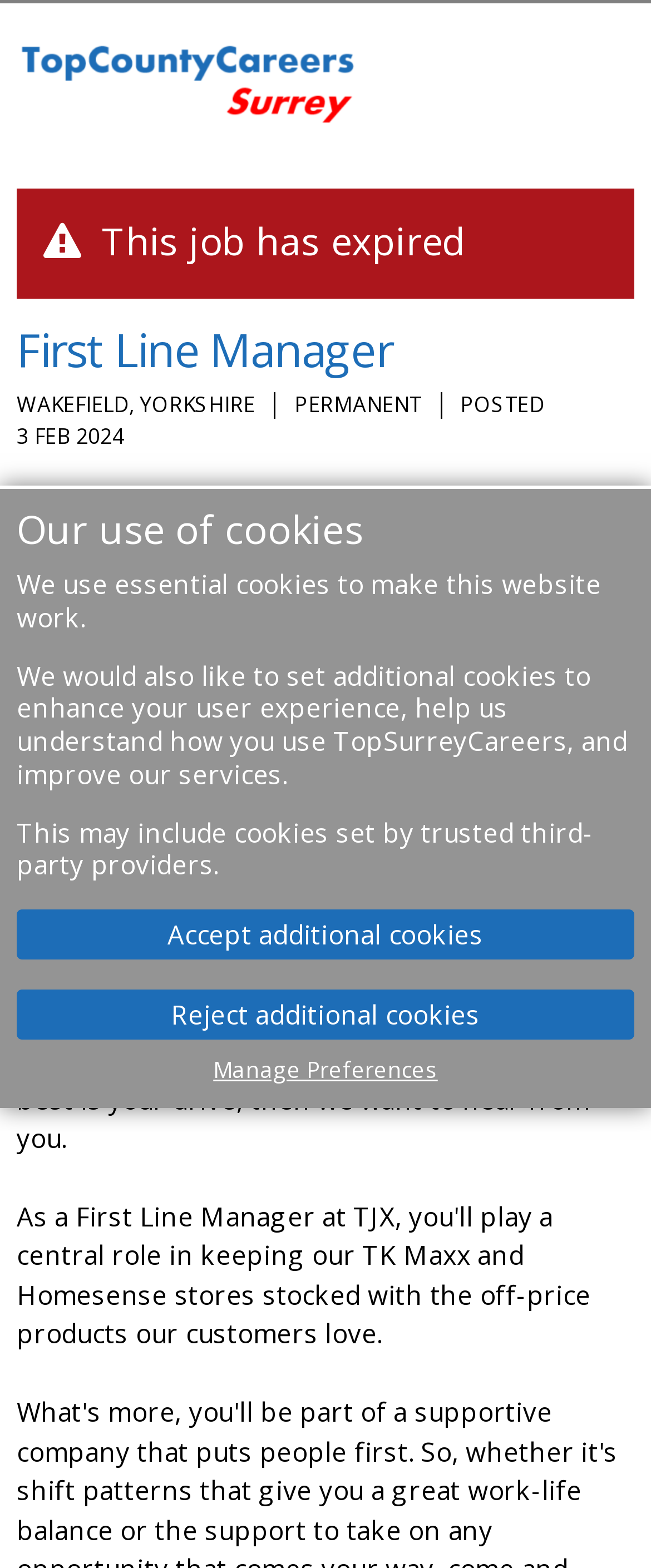What is the name of the company?
Please provide a comprehensive answer based on the information in the image.

I found the company name by looking at the link element that says 'TopSurreyCareers' at the top of the page, which is also an image.